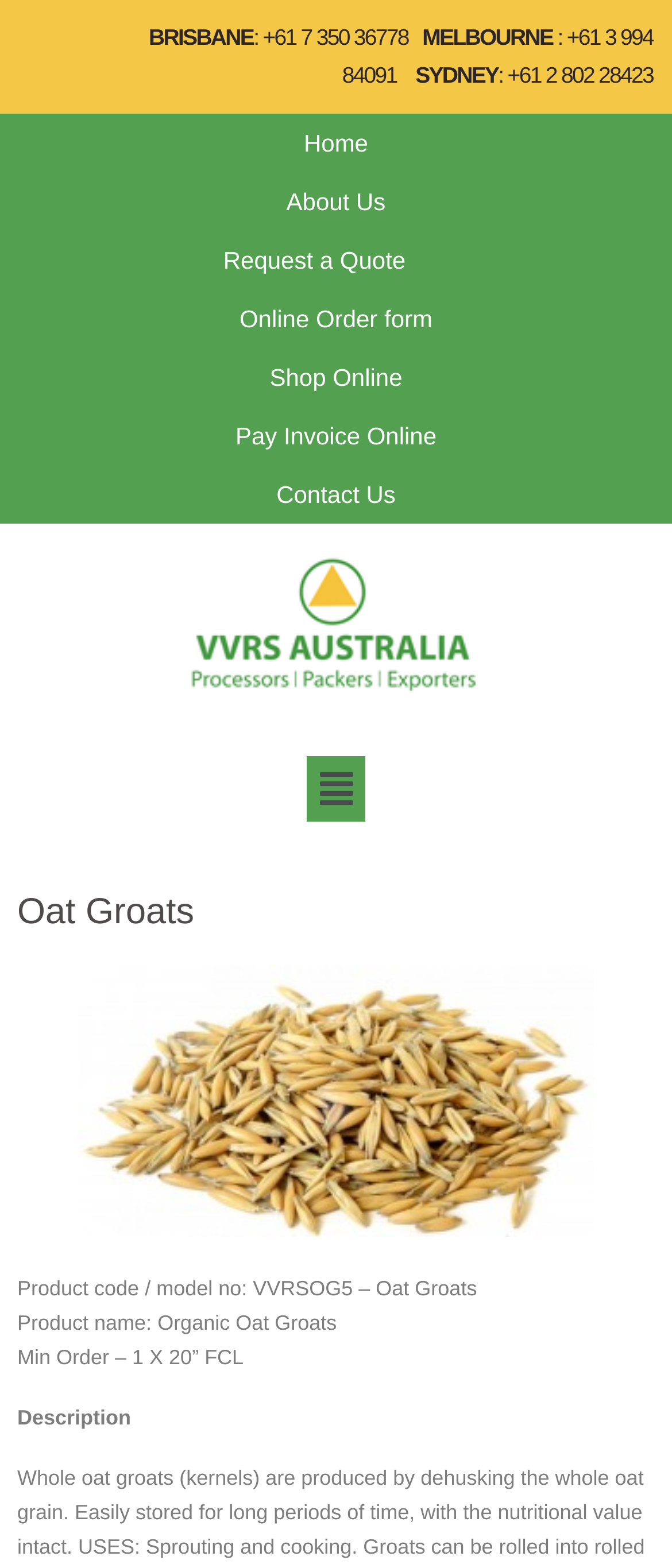What is the purpose of the 'Request a Quote' link?
Using the image as a reference, deliver a detailed and thorough answer to the question.

The 'Request a Quote' link is likely intended for customers to inquire about the pricing or services of the business, allowing them to request a customized quote for their needs.